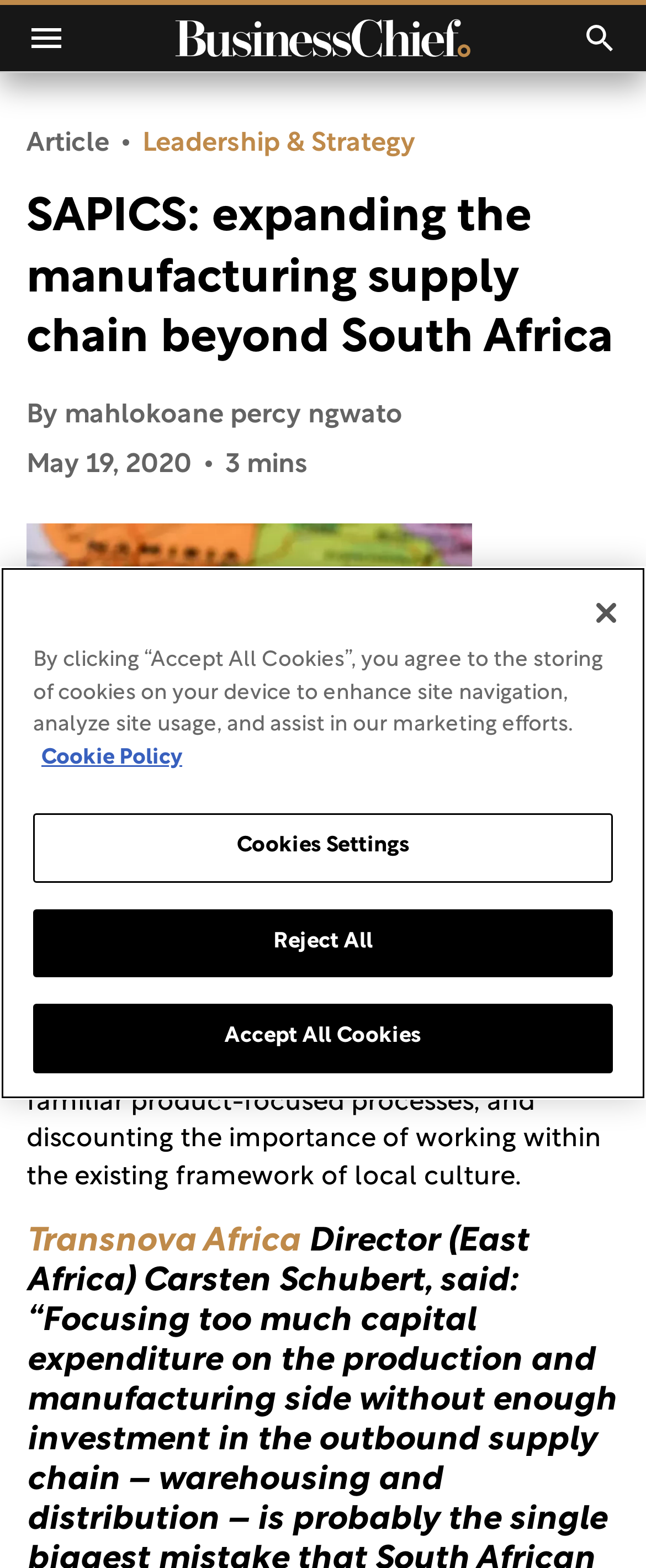Provide a one-word or one-phrase answer to the question:
How many minutes does it take to read the article?

3 mins